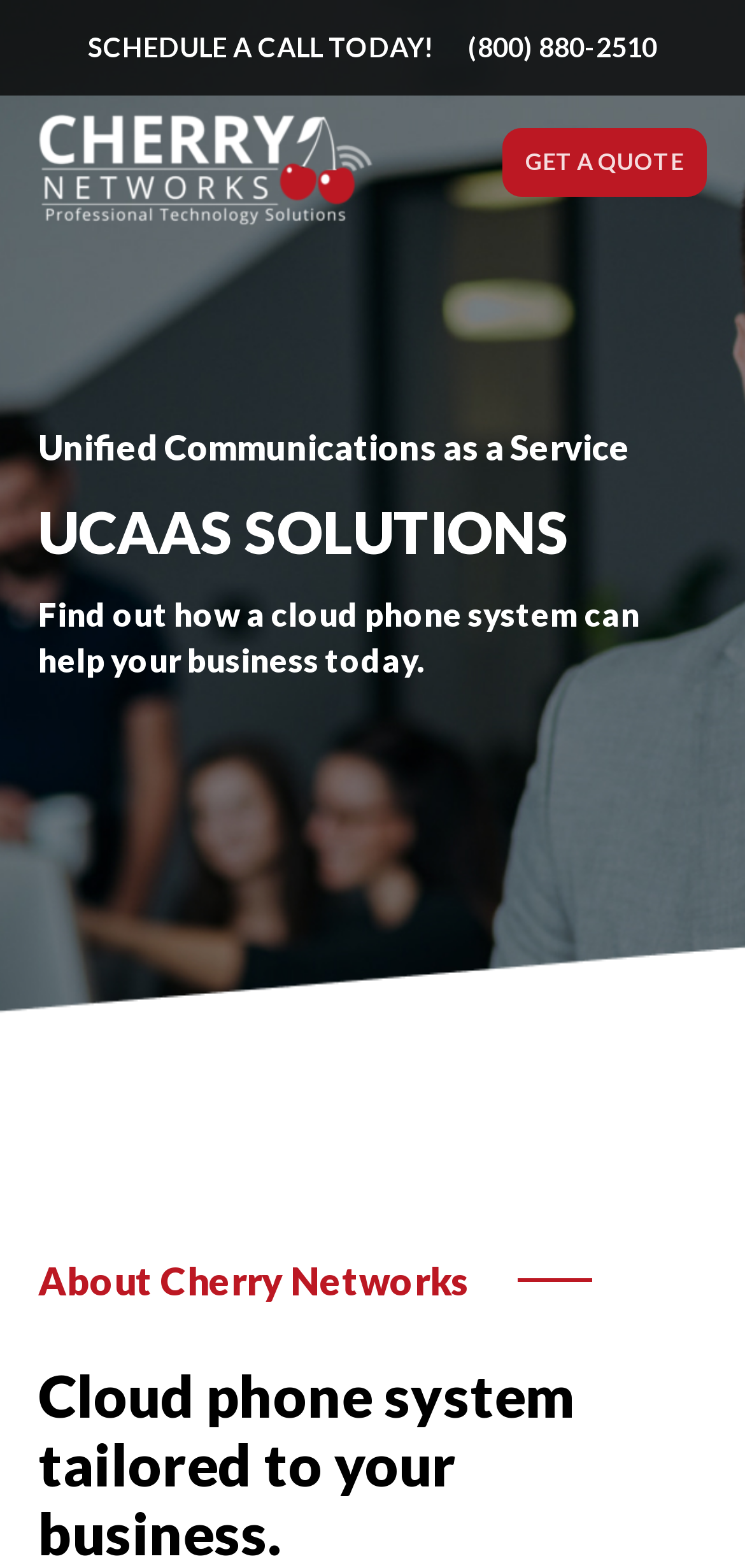Your task is to find and give the main heading text of the webpage.

SCHEDULE A CALL TODAY! (800) 880-2510